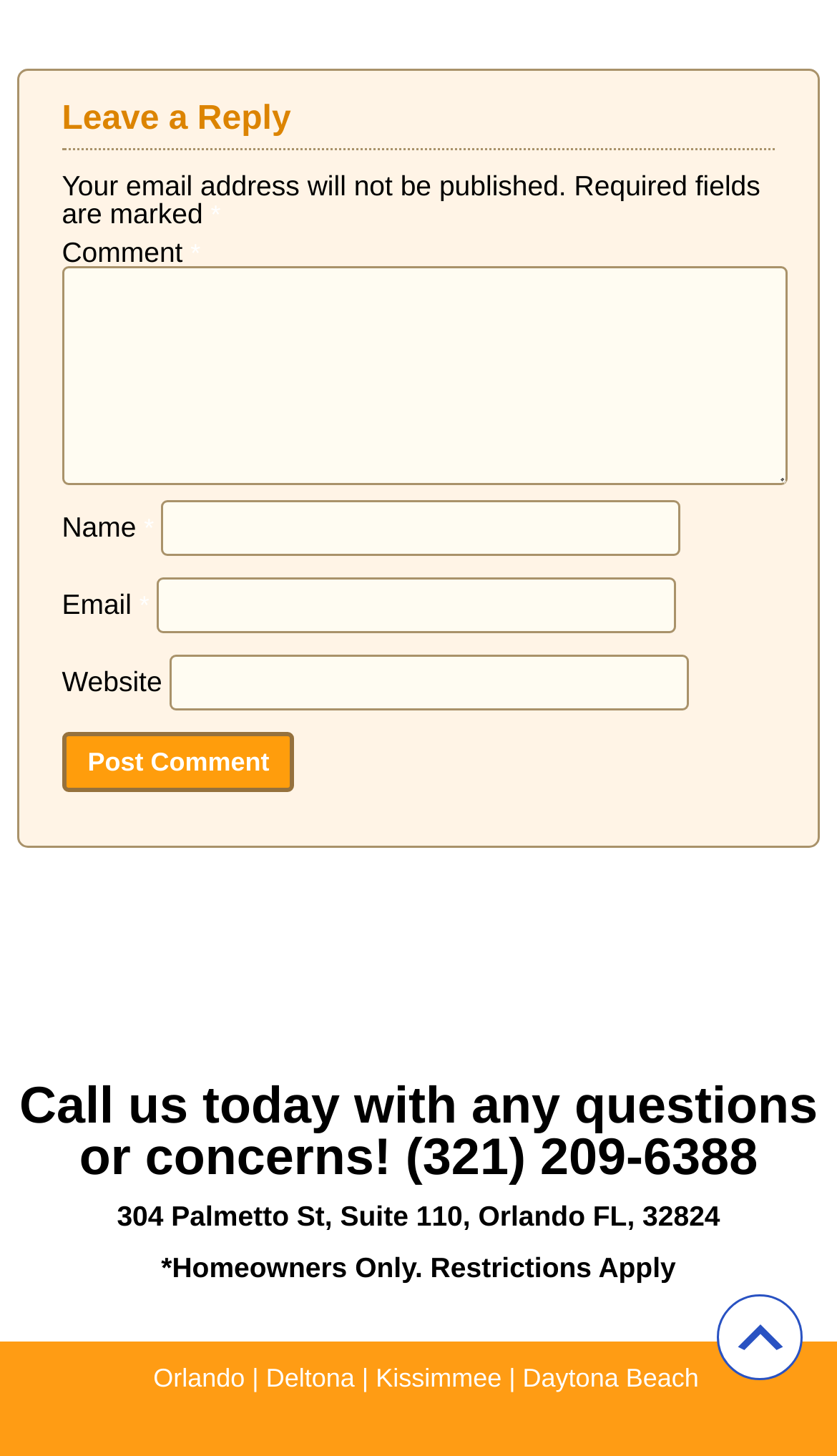How many links are there in the footer section?
Based on the image, answer the question with as much detail as possible.

I counted the number of link elements in the footer section, which are '', 'Orlando', 'Deltona', 'Kissimmee', and 'Daytona Beach'. Therefore, there are 5 links in the footer section.